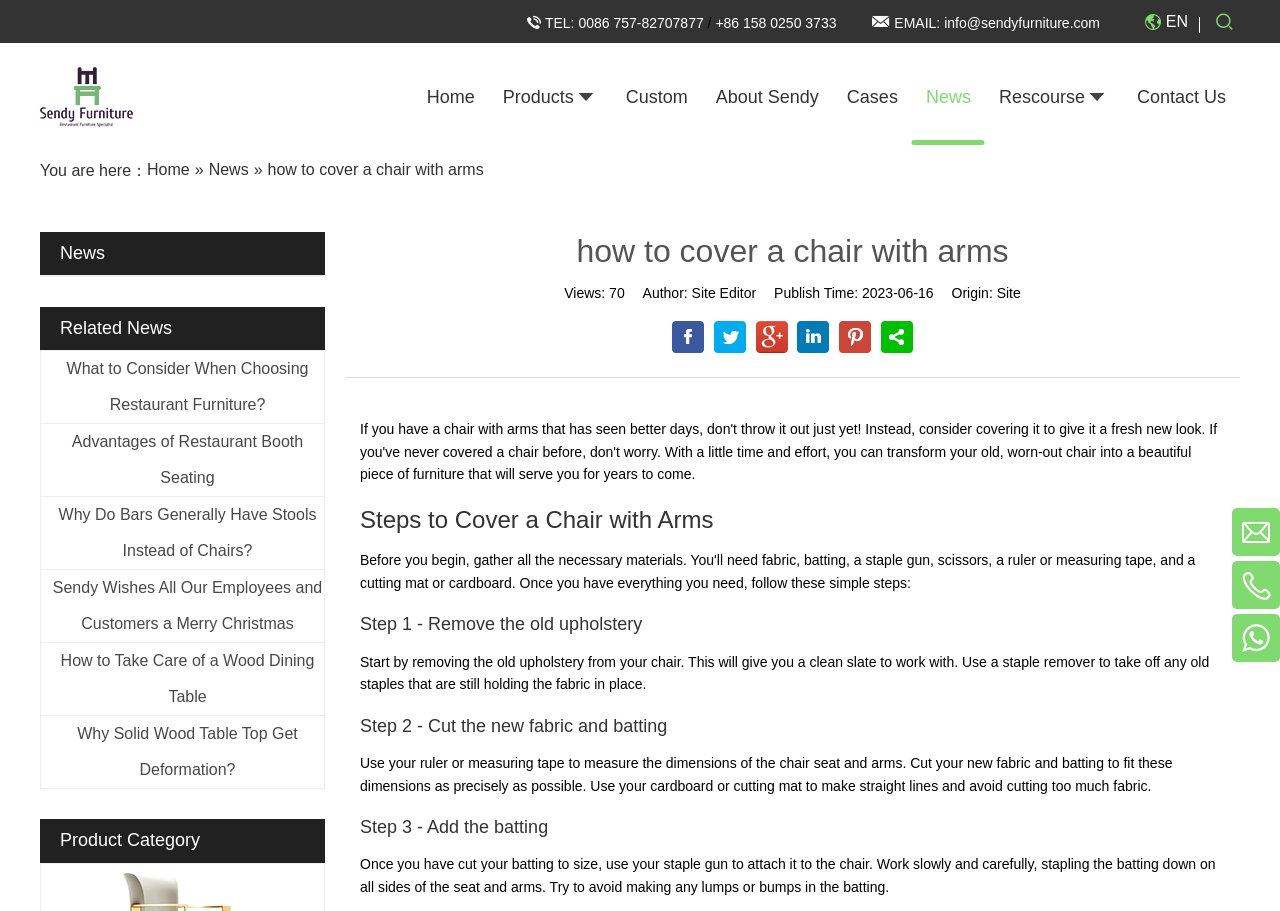Kindly determine the bounding box coordinates for the area that needs to be clicked to execute this instruction: "Contact Sendy Furniture via phone".

[0.452, 0.016, 0.553, 0.034]